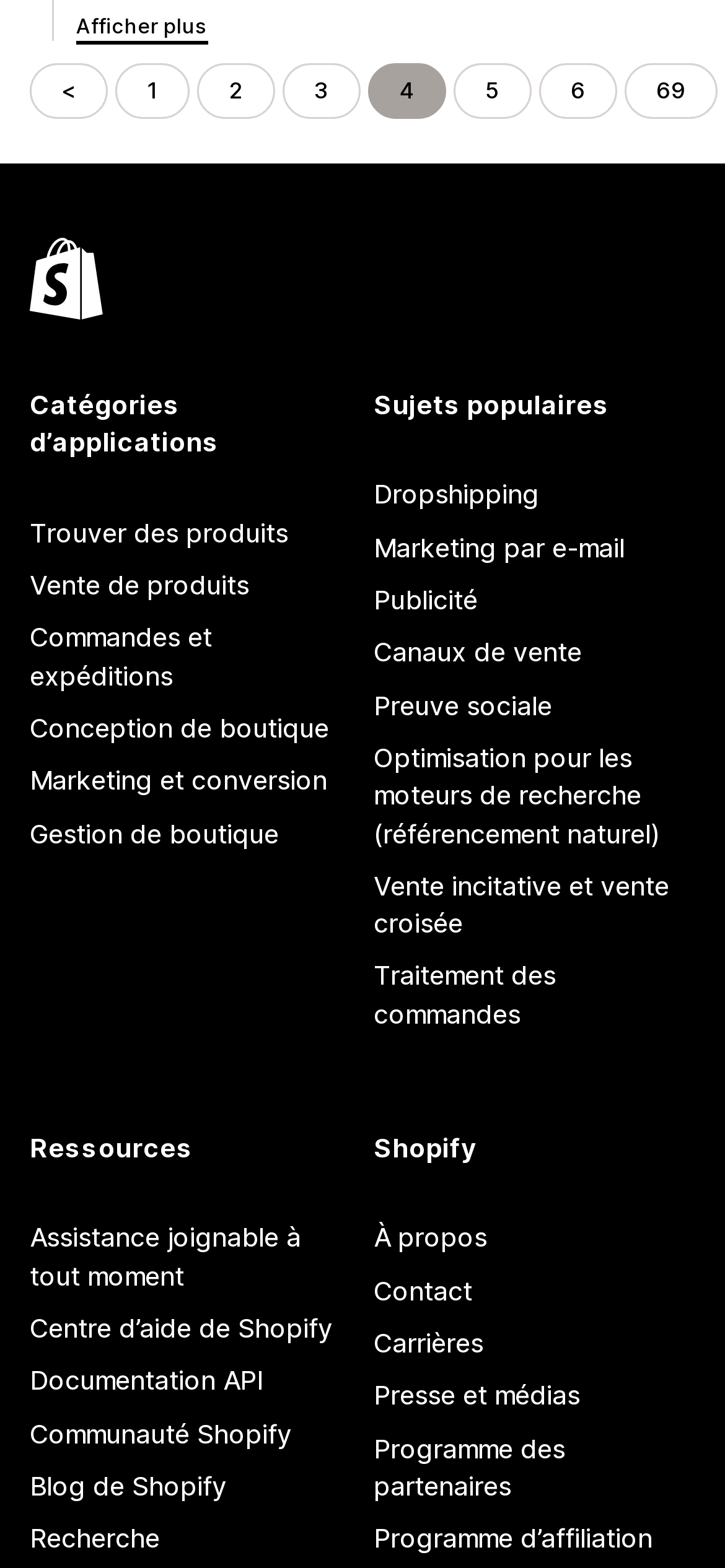What is the last link in the 'Shopify' section?
Please use the visual content to give a single word or phrase answer.

Programme d’affiliation